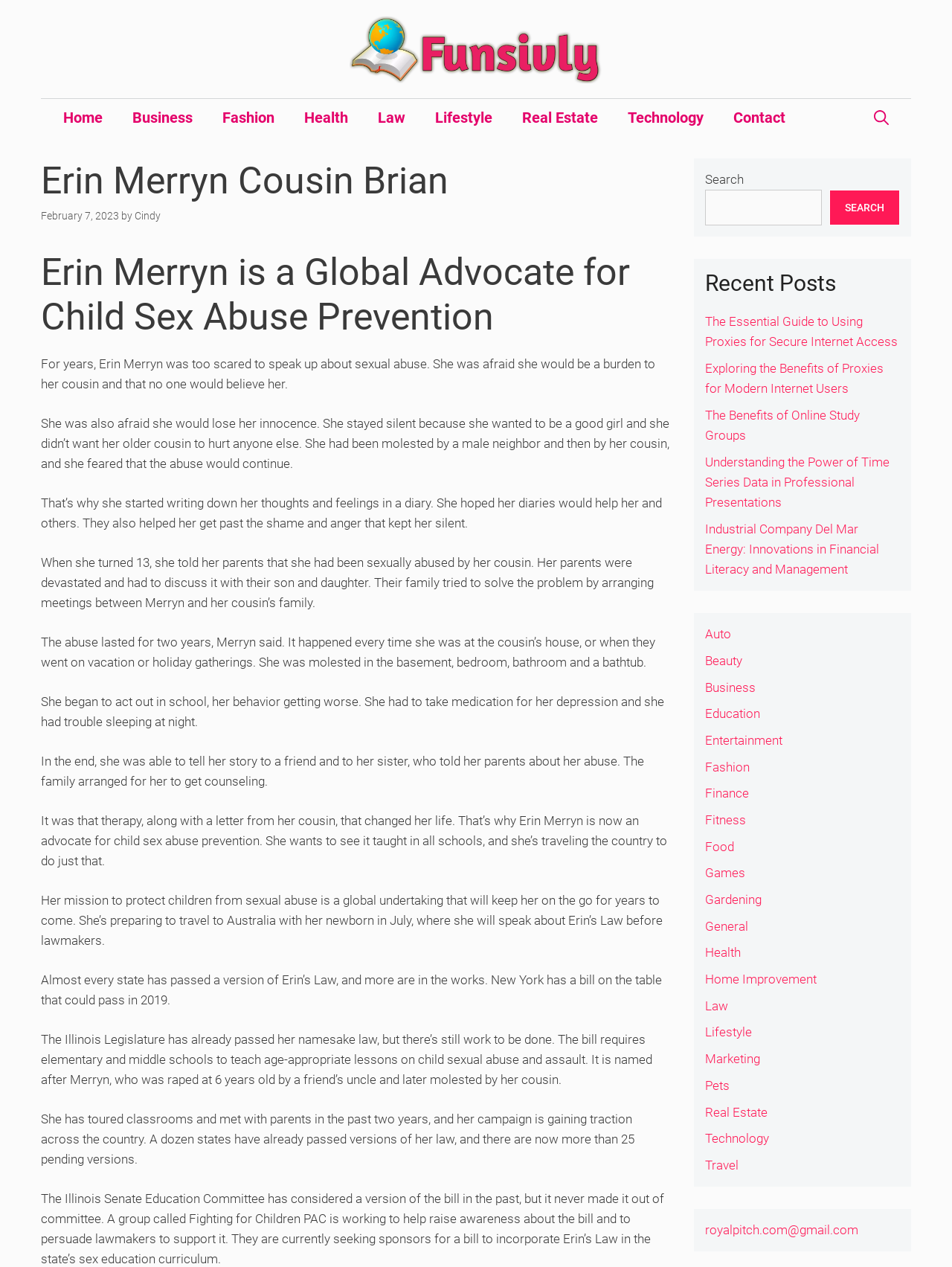Please provide the bounding box coordinates for the element that needs to be clicked to perform the following instruction: "Search for something". The coordinates should be given as four float numbers between 0 and 1, i.e., [left, top, right, bottom].

[0.74, 0.15, 0.863, 0.178]